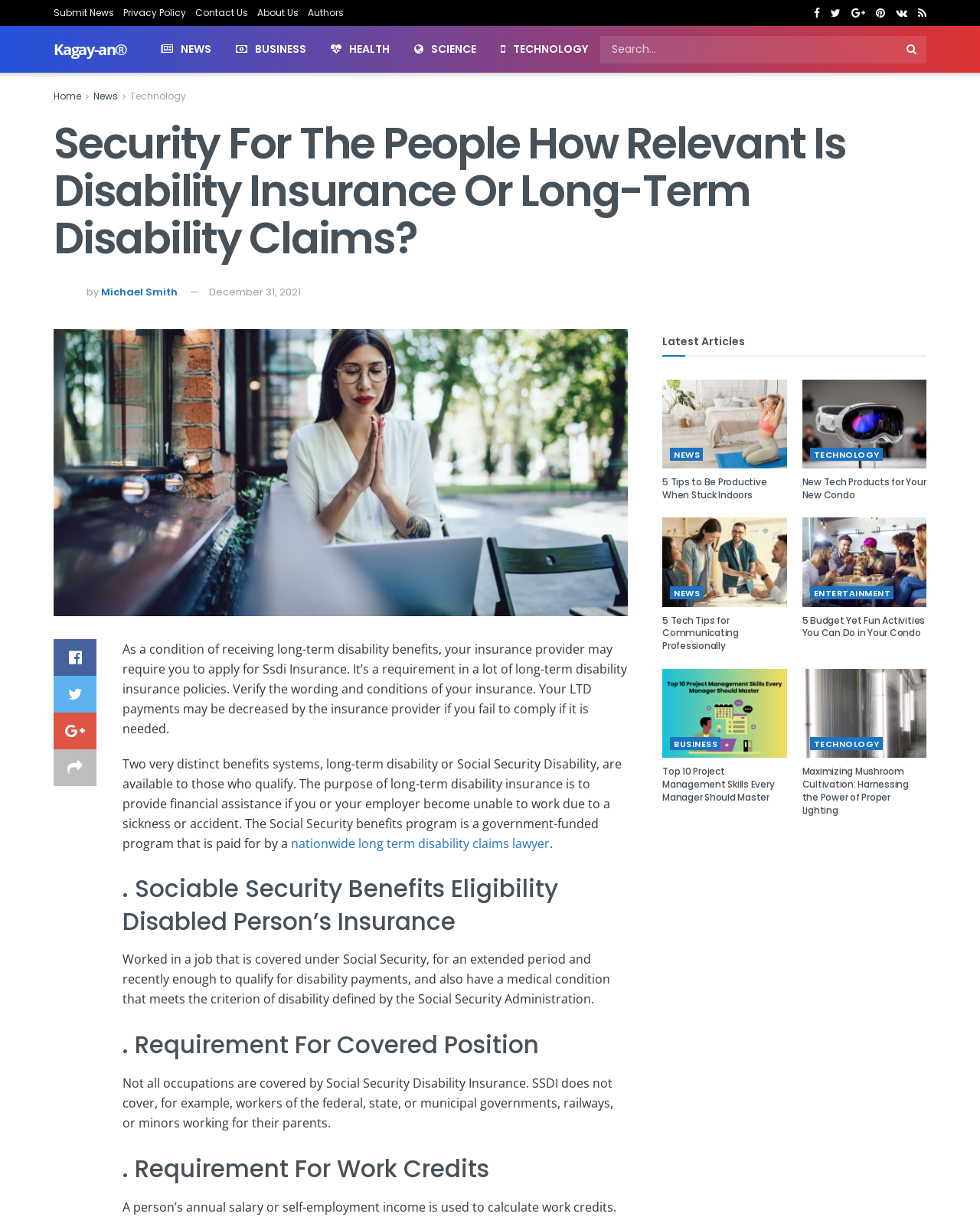Highlight the bounding box coordinates of the element that should be clicked to carry out the following instruction: "contact us". The coordinates must be given as four float numbers ranging from 0 to 1, i.e., [left, top, right, bottom].

[0.199, 0.0, 0.253, 0.021]